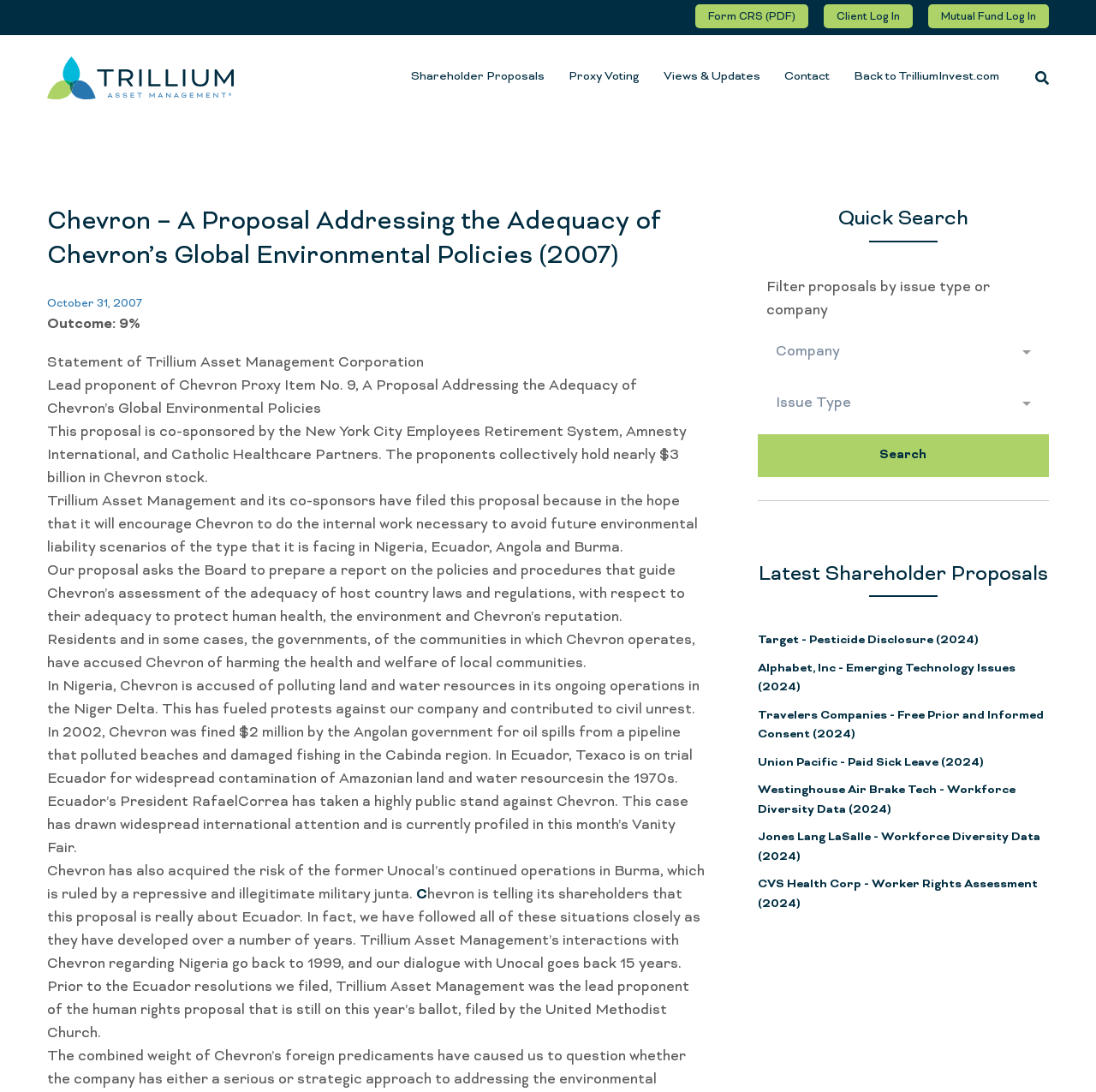What is the purpose of the proposal?
Please answer the question as detailed as possible.

The proposal asks the Board to prepare a report on the policies and procedures that guide Chevron’s assessment of the adequacy of host country laws and regulations, with respect to their adequacy to protect human health, the environment and Chevron’s reputation, as stated in the StaticText 'Our proposal asks the Board to prepare a report...'.